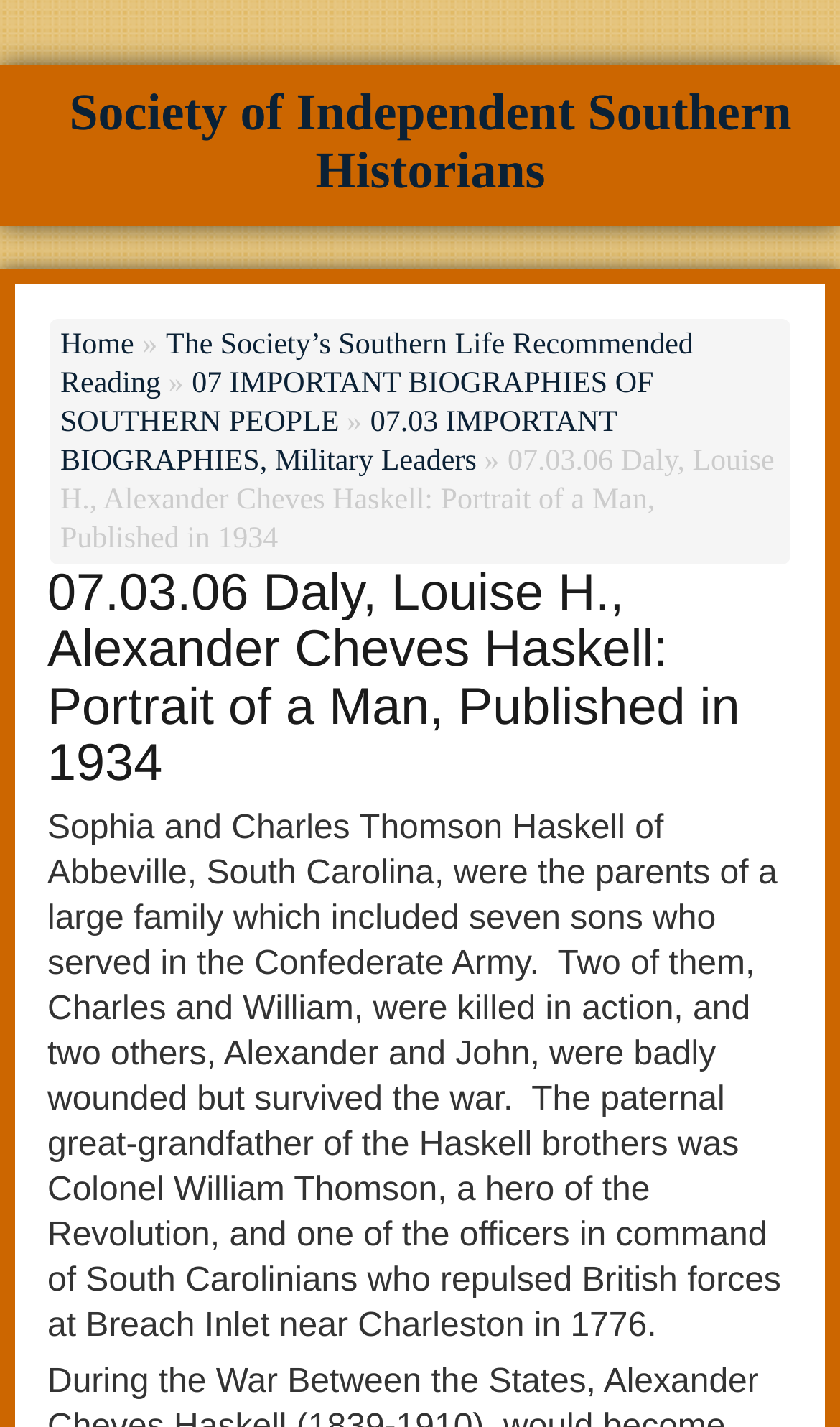Predict the bounding box of the UI element that fits this description: "Society of Independent Southern Historians".

[0.083, 0.06, 0.942, 0.14]